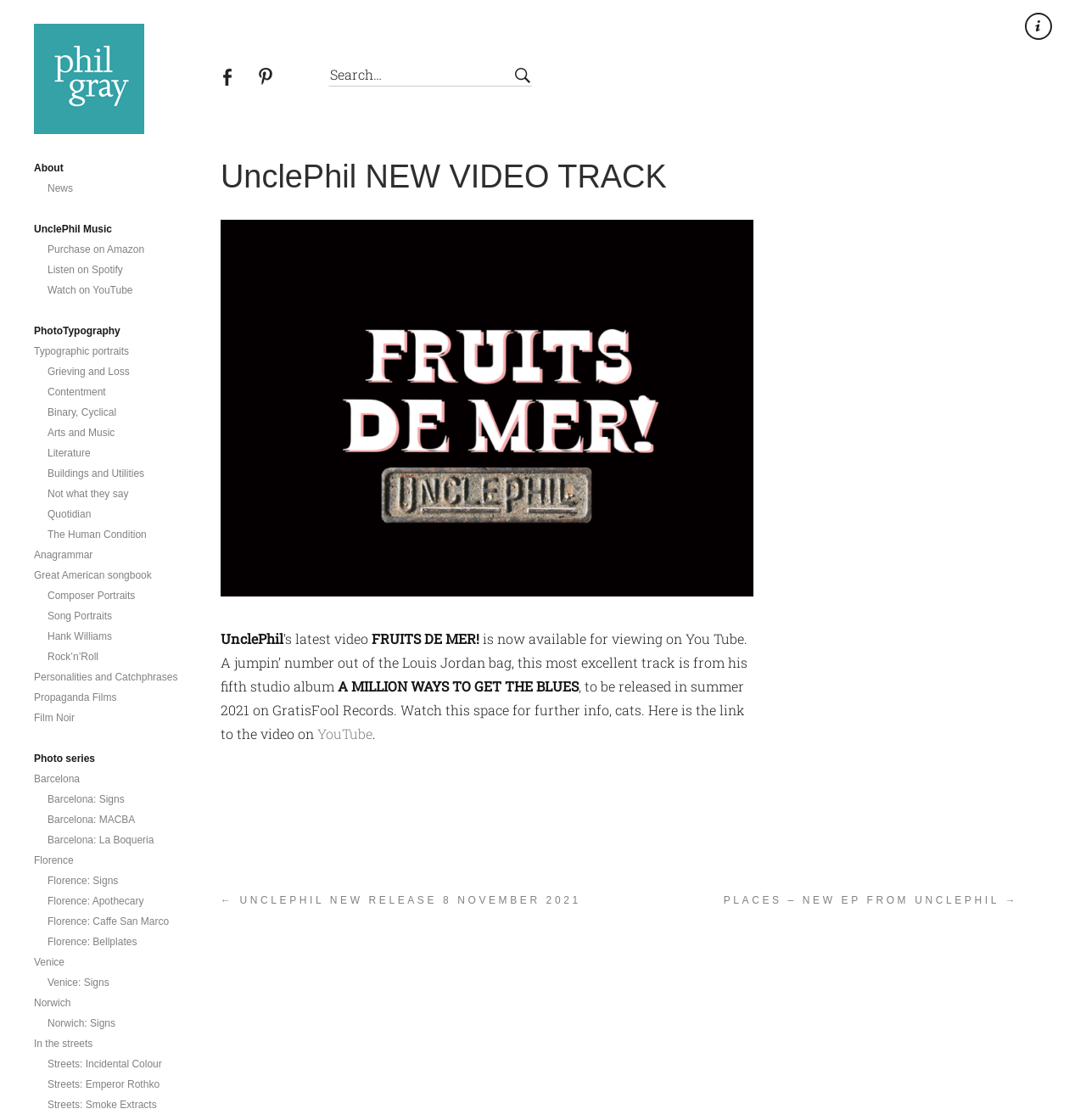Locate the bounding box coordinates of the clickable region necessary to complete the following instruction: "Go to About page". Provide the coordinates in the format of four float numbers between 0 and 1, i.e., [left, top, right, bottom].

[0.031, 0.141, 0.189, 0.159]